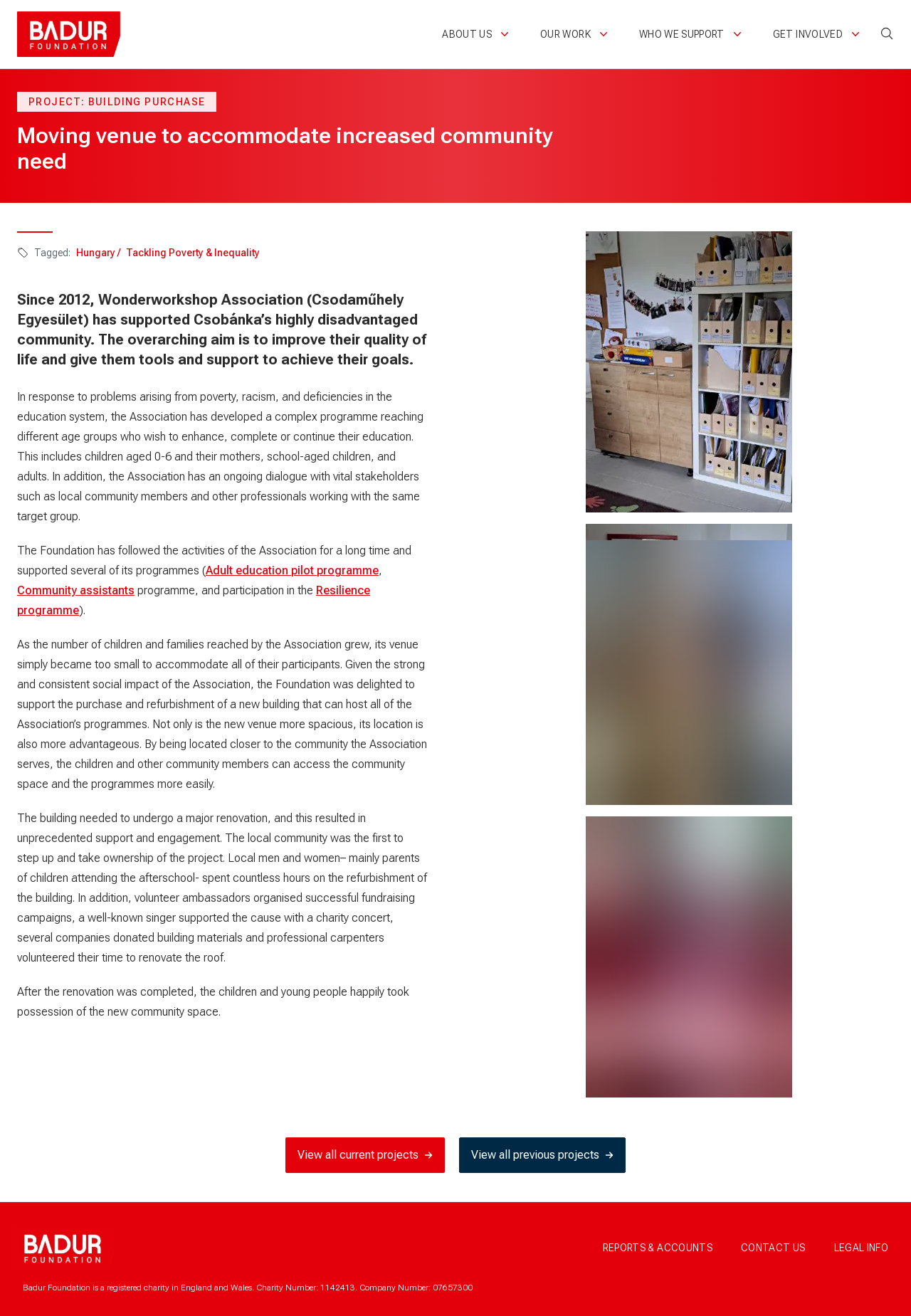Use a single word or phrase to answer the question:
How many images are there inside the main content area?

4